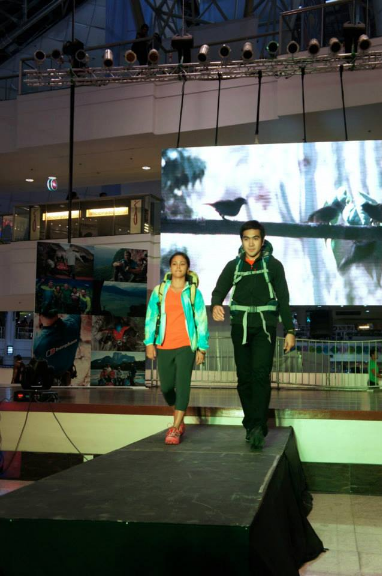Describe all the important aspects and details of the image.

The image features two models confidently walking down a runway set against a vibrant backdrop, showcasing outdoor performance clothing. The female model, dressed in a stylish, blue and green jacket paired with grey leggings and red shoes, exudes an adventurous spirit. Beside her, the male model sports a black outfit accented with a grey harness, embodying a rugged, ready-for-anything look. Behind them, a large screen displays captivating nature imagery, enhancing the outdoor theme of the event. This scene is part of the "Sports Passion" event at the Glorietta Activity Center, showcasing Berghaus, a premier brand in outdoor clothing and equipment, as it introduces its latest offerings and brand ambassadors to the audience. The dynamic atmosphere highlights the excitement of outdoor adventures and the quality of Berghaus gear.